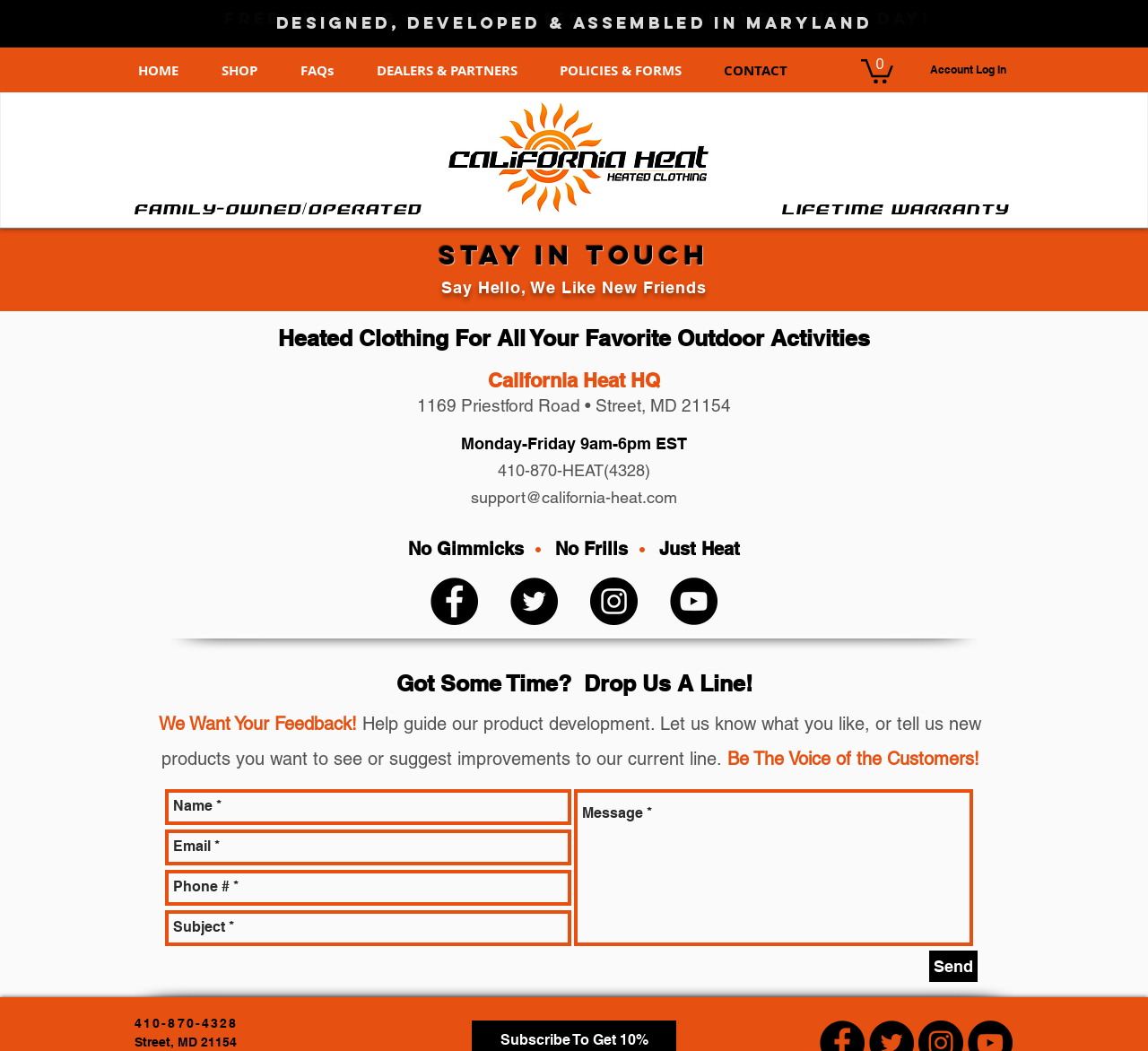Identify the bounding box of the UI element described as follows: "FAQs". Provide the coordinates as four float numbers in the range of 0 to 1 [left, top, right, bottom].

[0.25, 0.054, 0.316, 0.081]